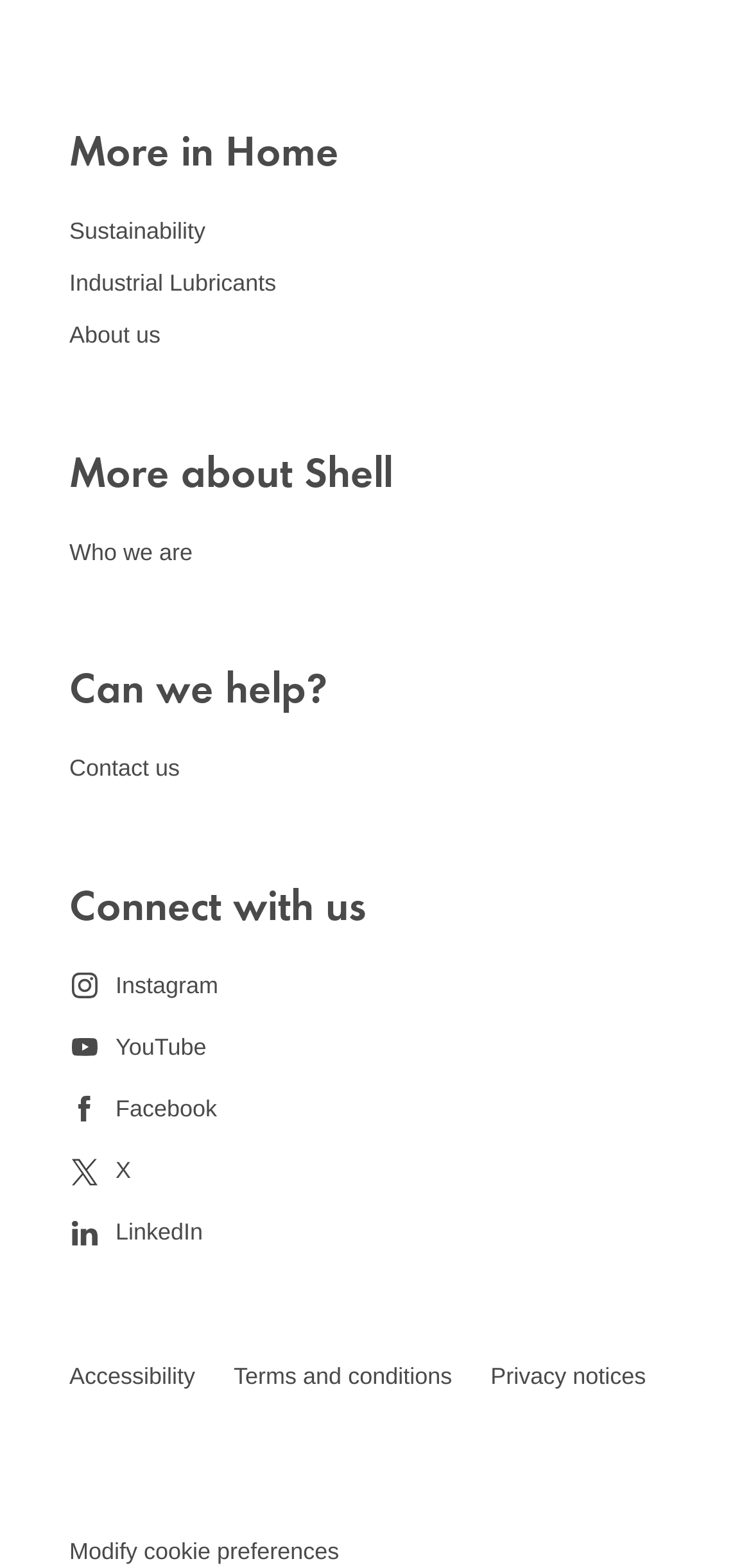Please provide a one-word or short phrase answer to the question:
How many links are there in the 'More about Shell' section?

1